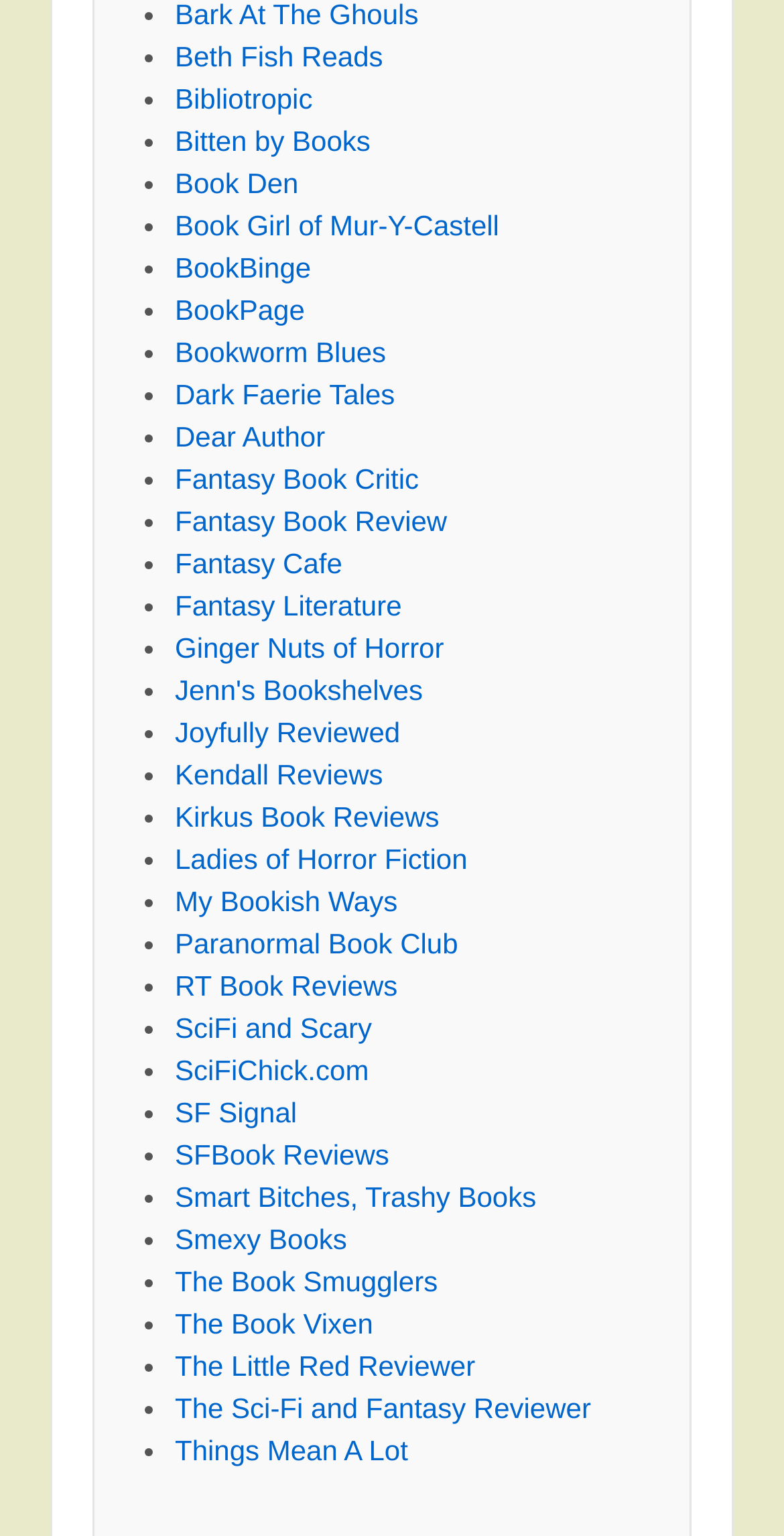Show me the bounding box coordinates of the clickable region to achieve the task as per the instruction: "Explore SciFiChick.com".

[0.223, 0.686, 0.47, 0.707]